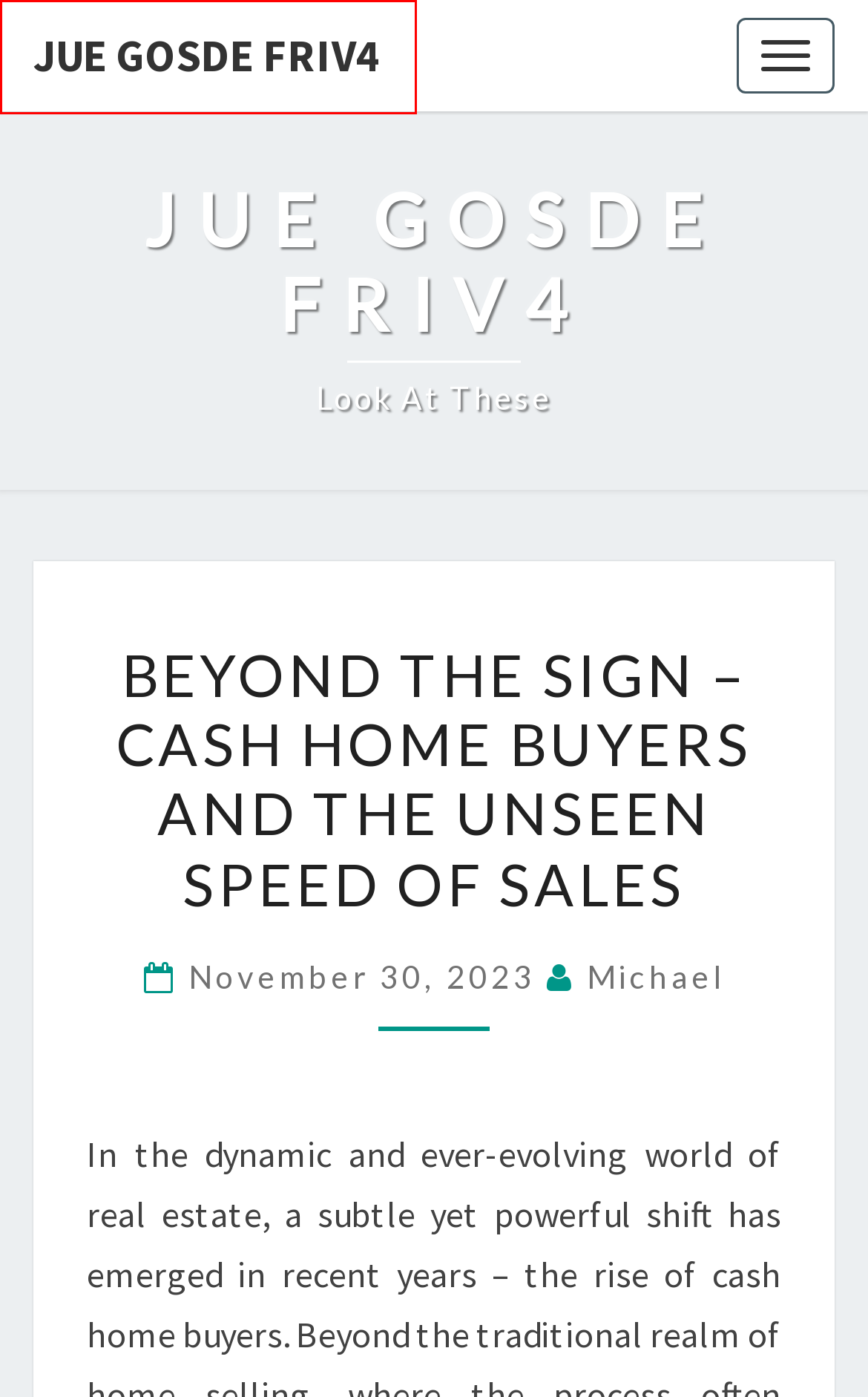Examine the screenshot of a webpage with a red bounding box around a UI element. Your task is to identify the webpage description that best corresponds to the new webpage after clicking the specified element. The given options are:
A. Michael – Jue Gosde Friv4
B. Jue Gosde Friv4 – Look at These
C. Finance – Jue Gosde Friv4
D. March 2024 – Jue Gosde Friv4
E. Home – Jue Gosde Friv4
F. December 2022 – Jue Gosde Friv4
G. Marketing – Jue Gosde Friv4
H. December 2023 – Jue Gosde Friv4

B